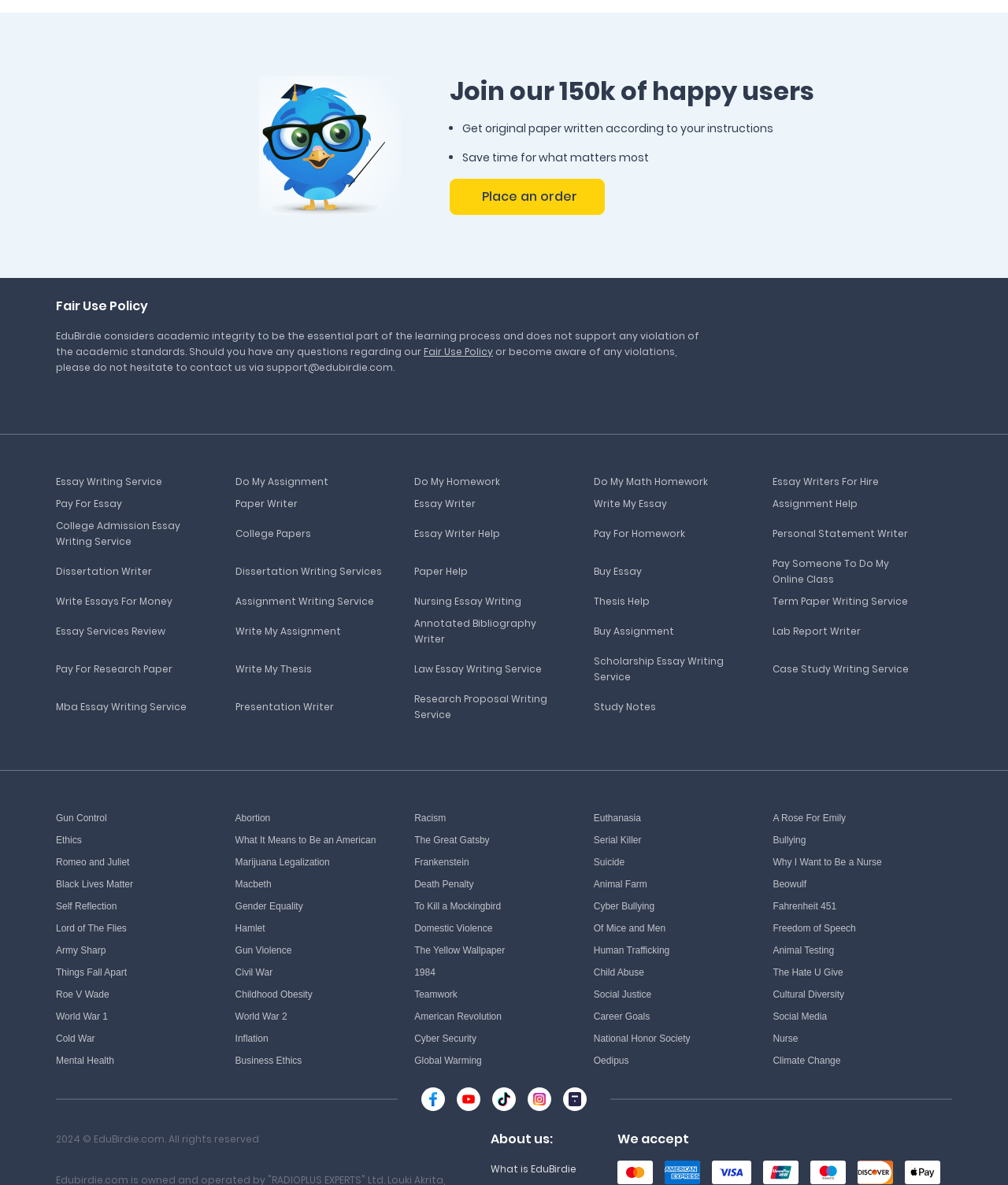Can you specify the bounding box coordinates of the area that needs to be clicked to fulfill the following instruction: "Click on 'Place an order'"?

[0.446, 0.151, 0.6, 0.181]